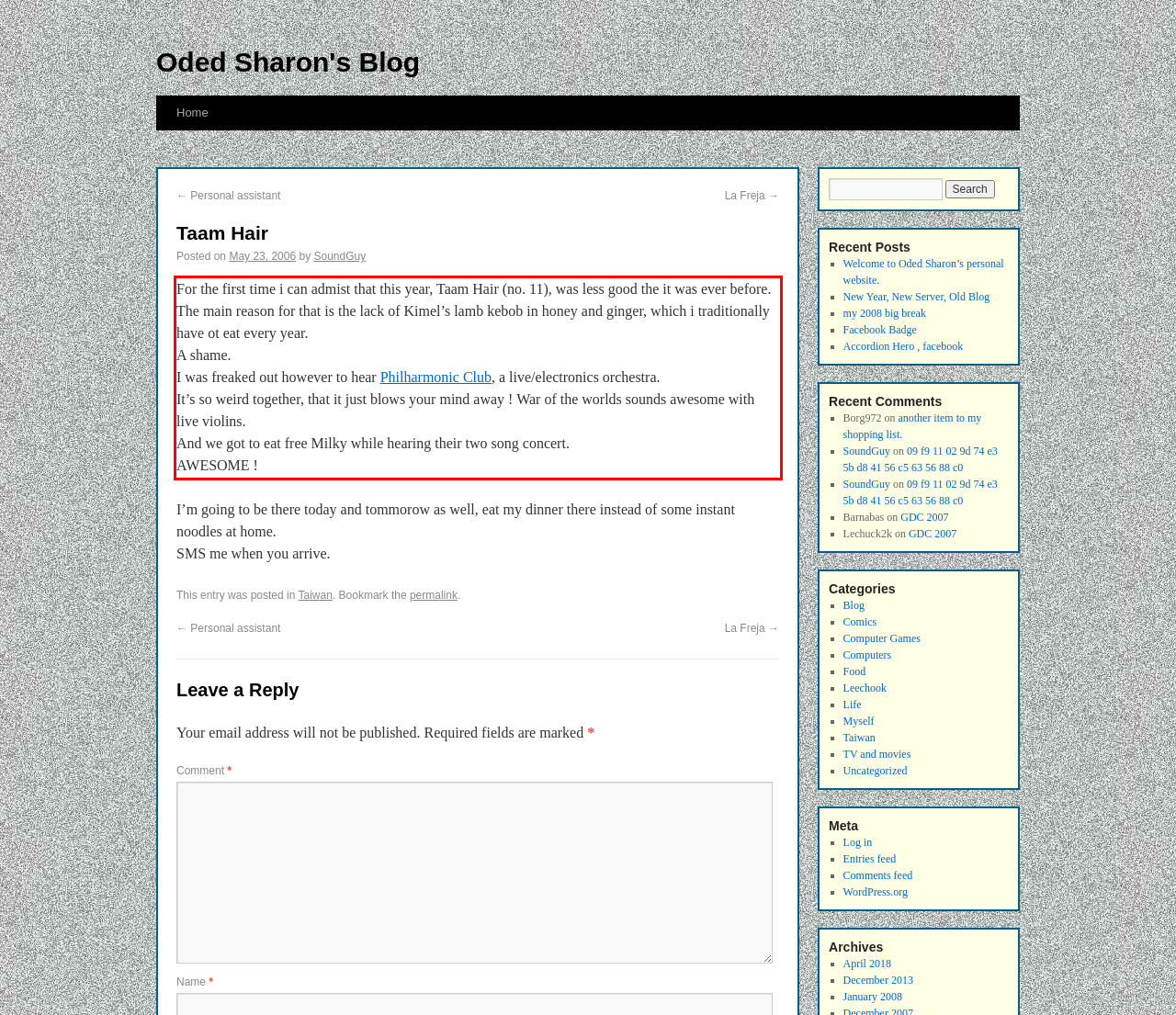Please examine the webpage screenshot and extract the text within the red bounding box using OCR.

For the first time i can admist that this year, Taam Hair (no. 11), was less good the it was ever before. The main reason for that is the lack of Kimel’s lamb kebob in honey and ginger, which i traditionally have ot eat every year. A shame. I was freaked out however to hear Philharmonic Club, a live/electronics orchestra. It’s so weird together, that it just blows your mind away ! War of the worlds sounds awesome with live violins. And we got to eat free Milky while hearing their two song concert. AWESOME !